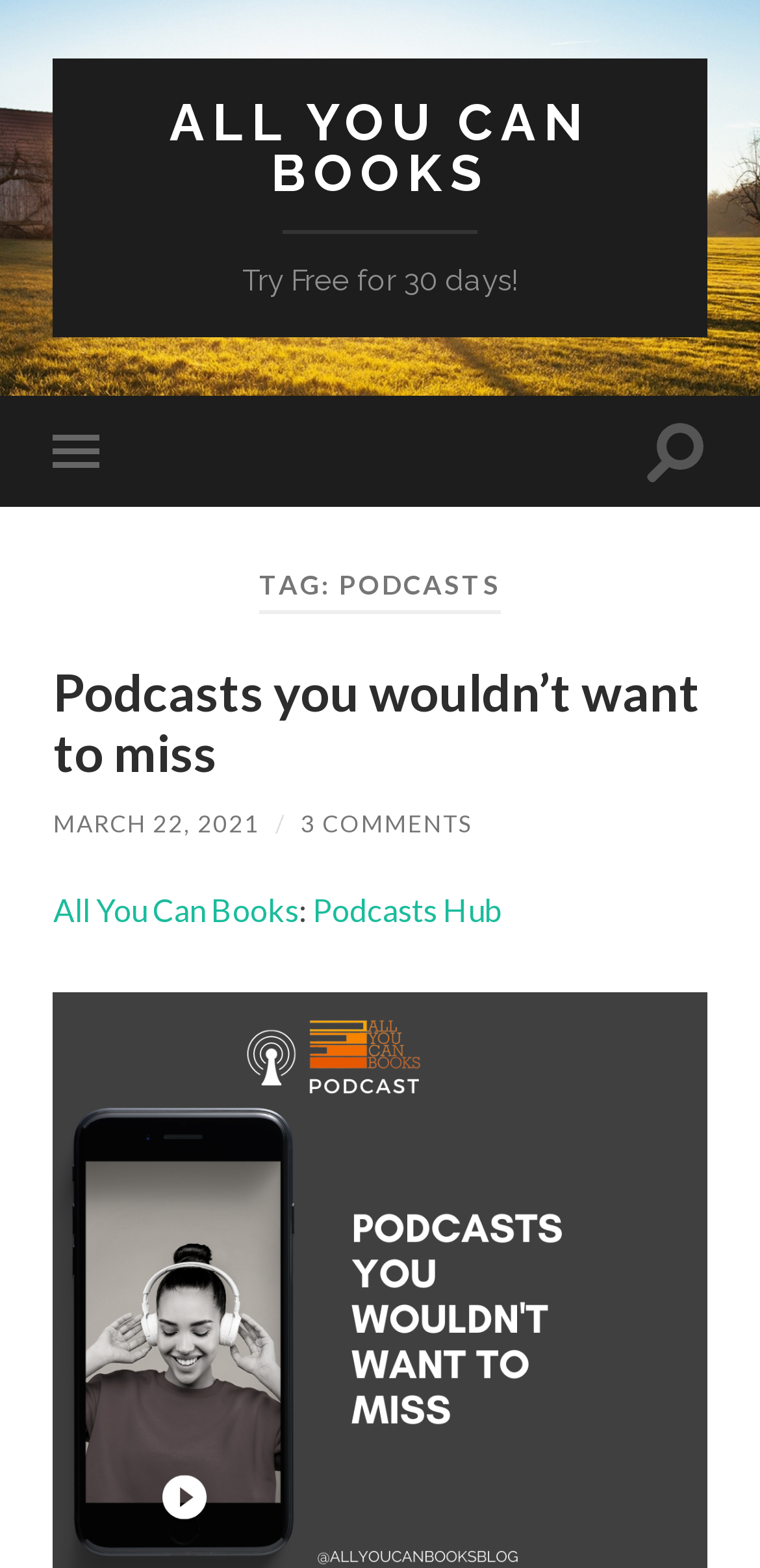Please reply with a single word or brief phrase to the question: 
What is the date of the latest article?

MARCH 22, 2021